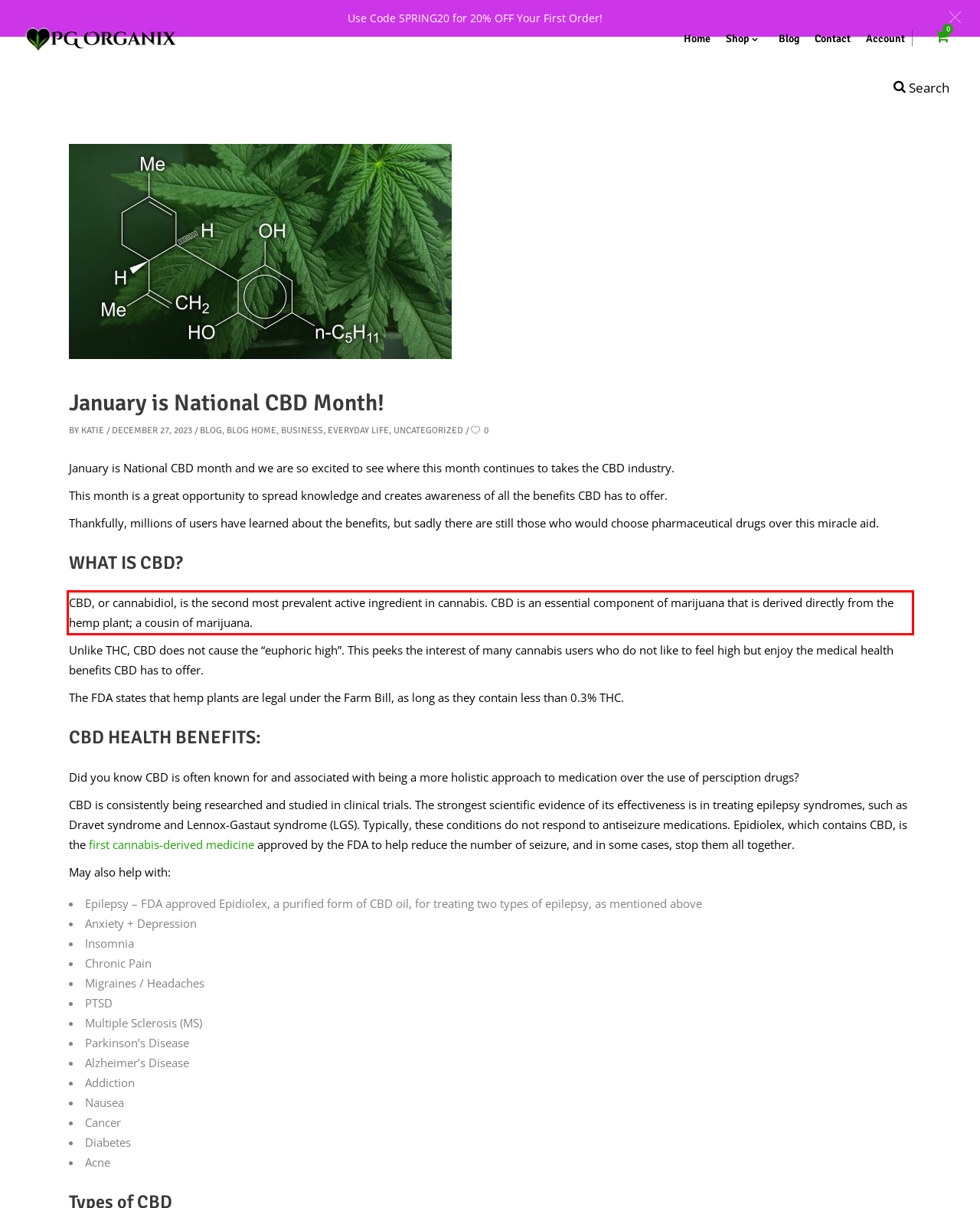Given a screenshot of a webpage, locate the red bounding box and extract the text it encloses.

CBD, or cannabidiol, is the second most prevalent active ingredient in cannabis. CBD is an essential component of marijuana that is derived directly from the hemp plant; a cousin of marijuana.